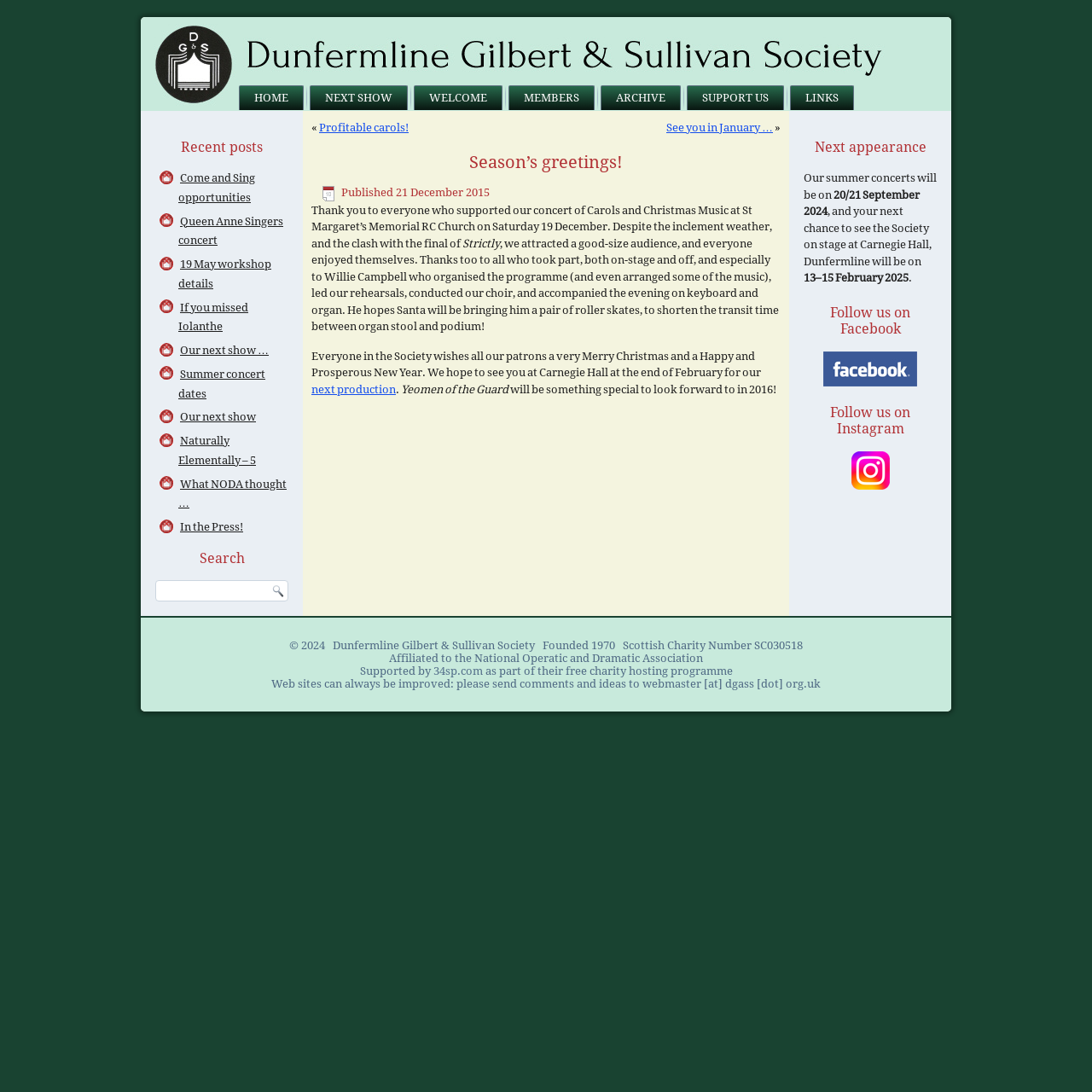Respond concisely with one word or phrase to the following query:
What is the name of the social media platform with an image link?

facebook